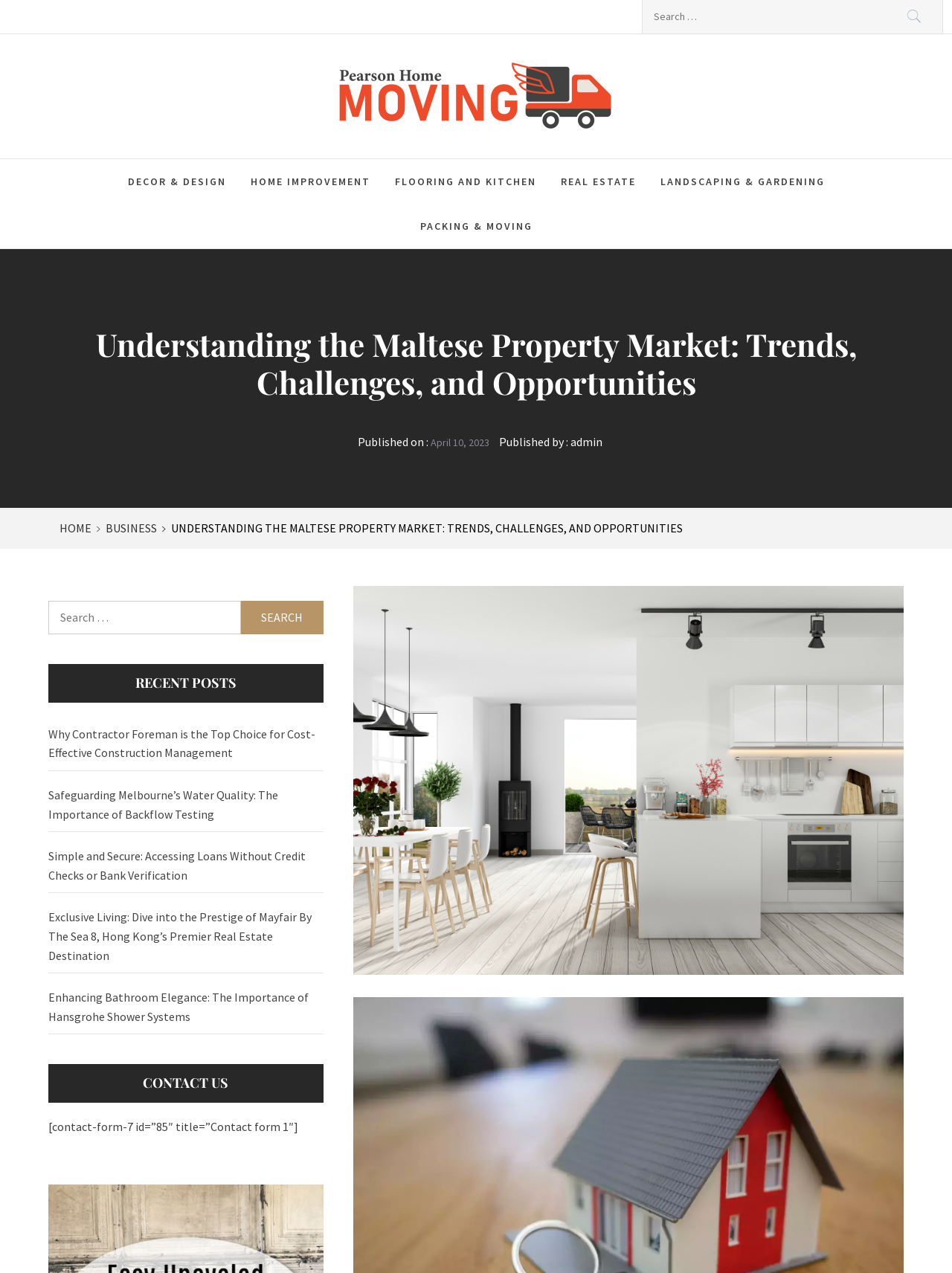Determine the bounding box coordinates of the clickable element to complete this instruction: "Check recent posts". Provide the coordinates in the format of four float numbers between 0 and 1, [left, top, right, bottom].

[0.051, 0.522, 0.34, 0.552]